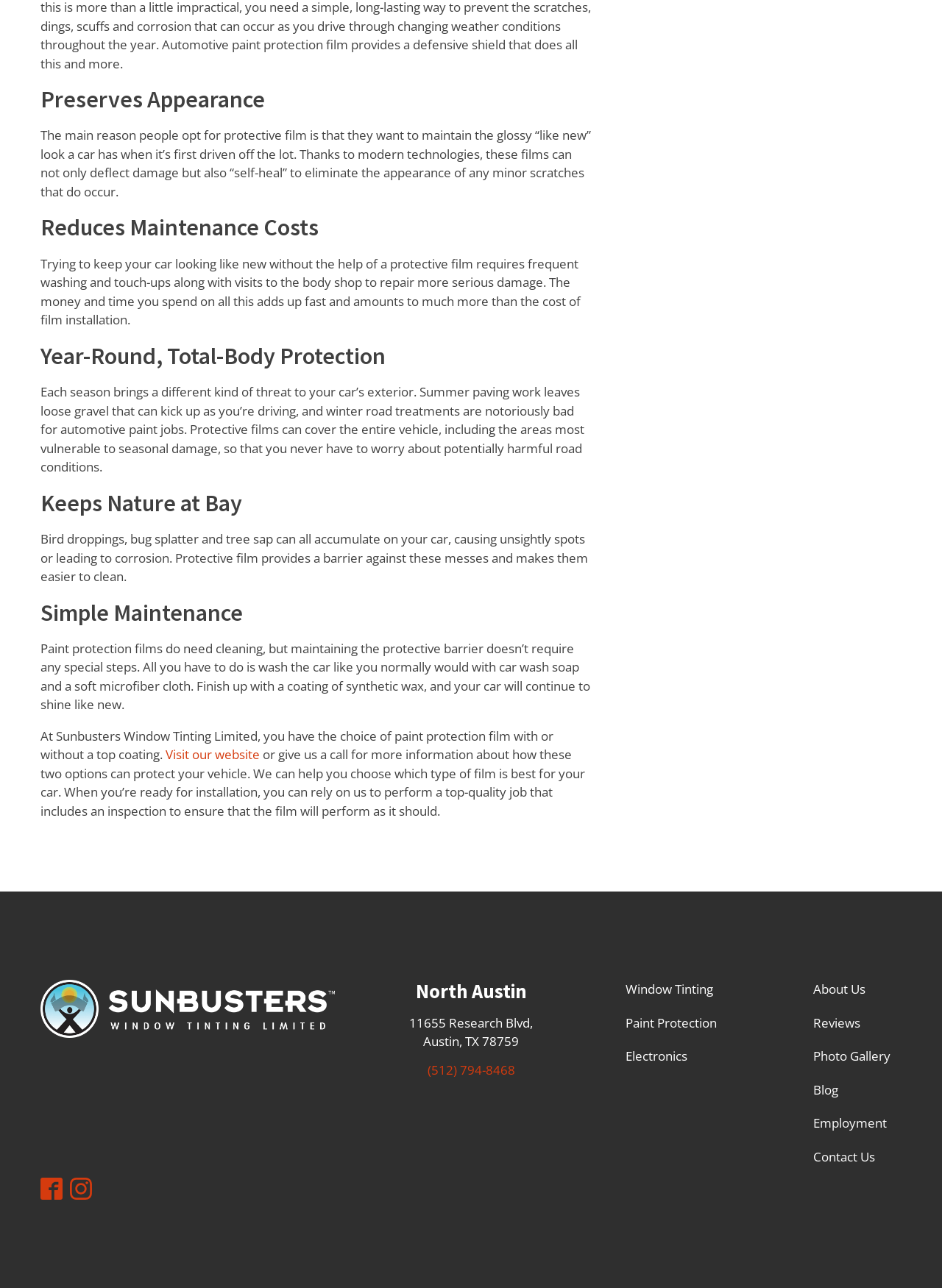Please locate the bounding box coordinates of the region I need to click to follow this instruction: "Call for more information".

[0.043, 0.579, 0.621, 0.636]